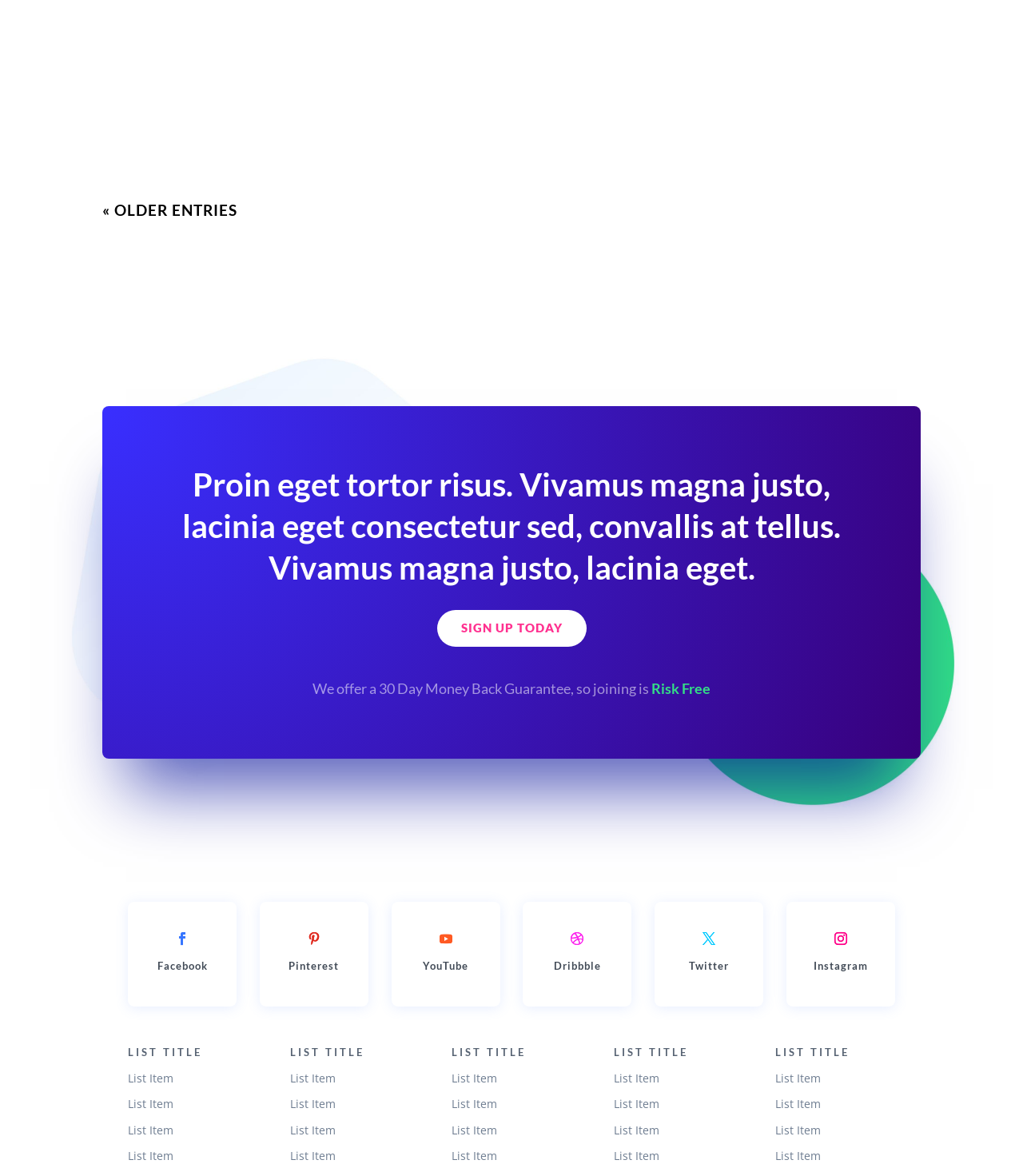Please determine the bounding box coordinates of the section I need to click to accomplish this instruction: "Sign up today".

[0.427, 0.519, 0.573, 0.55]